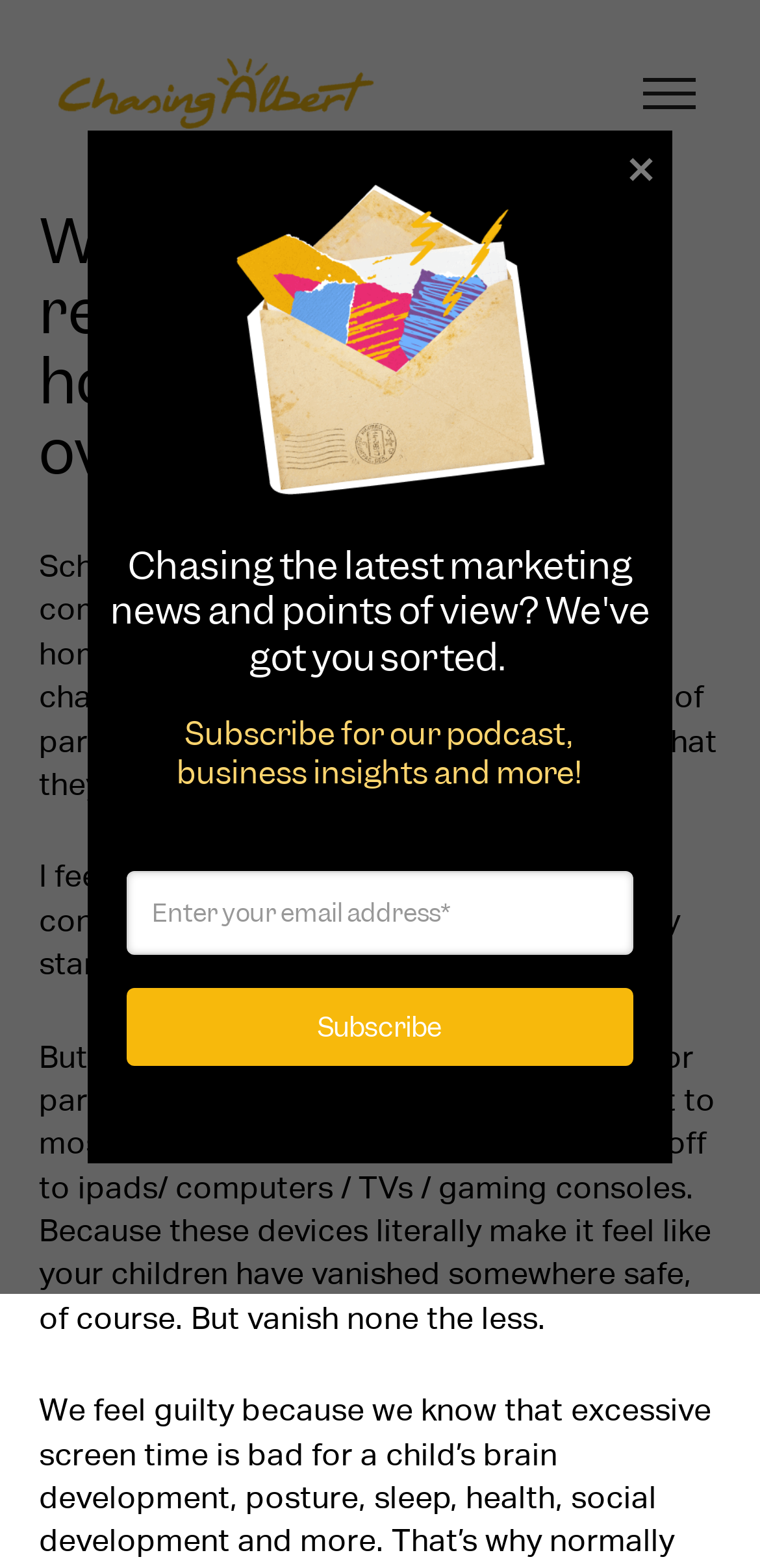Determine the bounding box coordinates of the UI element described below. Use the format (top-left x, top-left y, bottom-right x, bottom-right y) with floating point numbers between 0 and 1: name="-N7Vle4QyuDWxPP-zFIW" placeholder="Enter your email address*"

[0.167, 0.555, 0.833, 0.608]